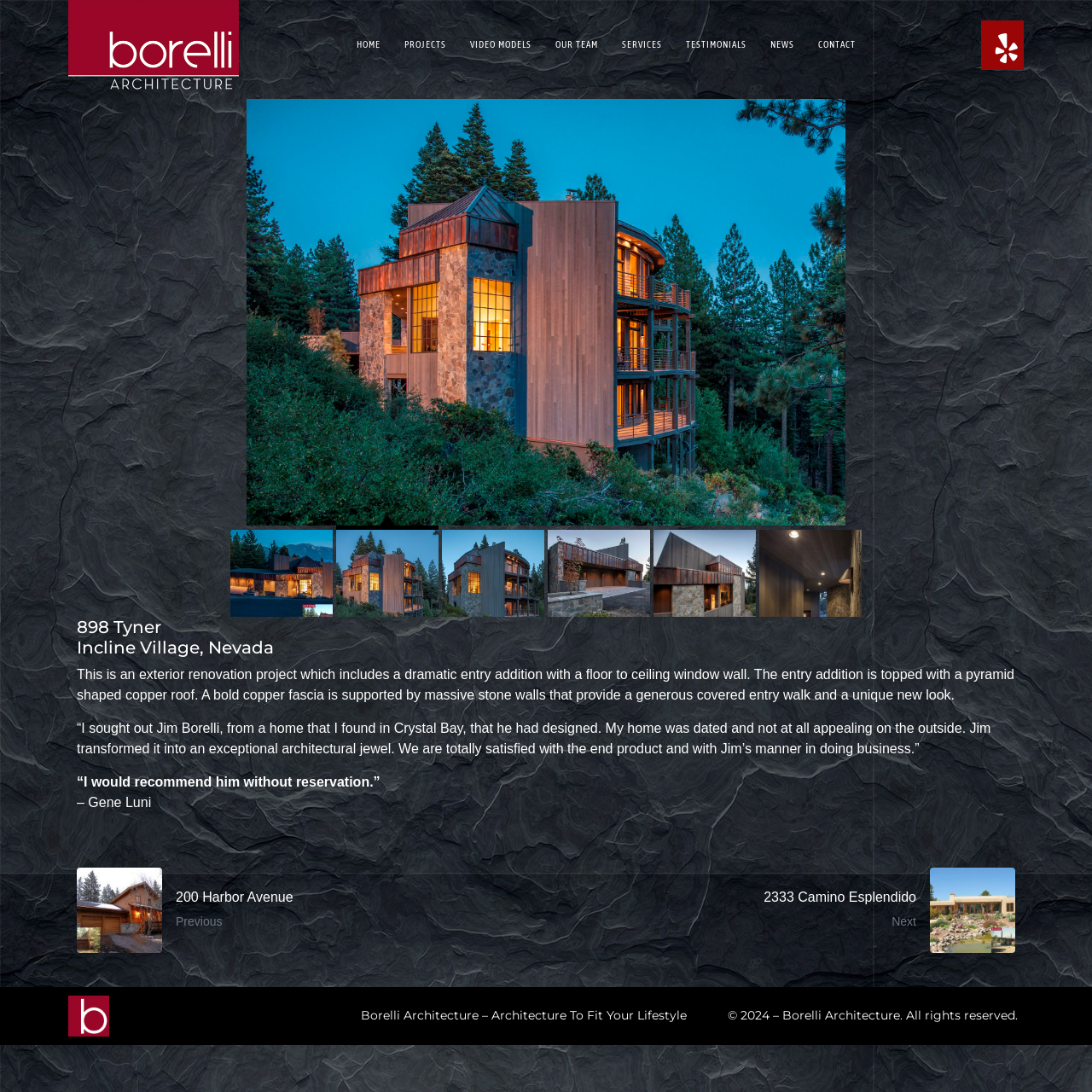Answer briefly with one word or phrase:
Who is the client who provided a testimonial?

Gene Luni